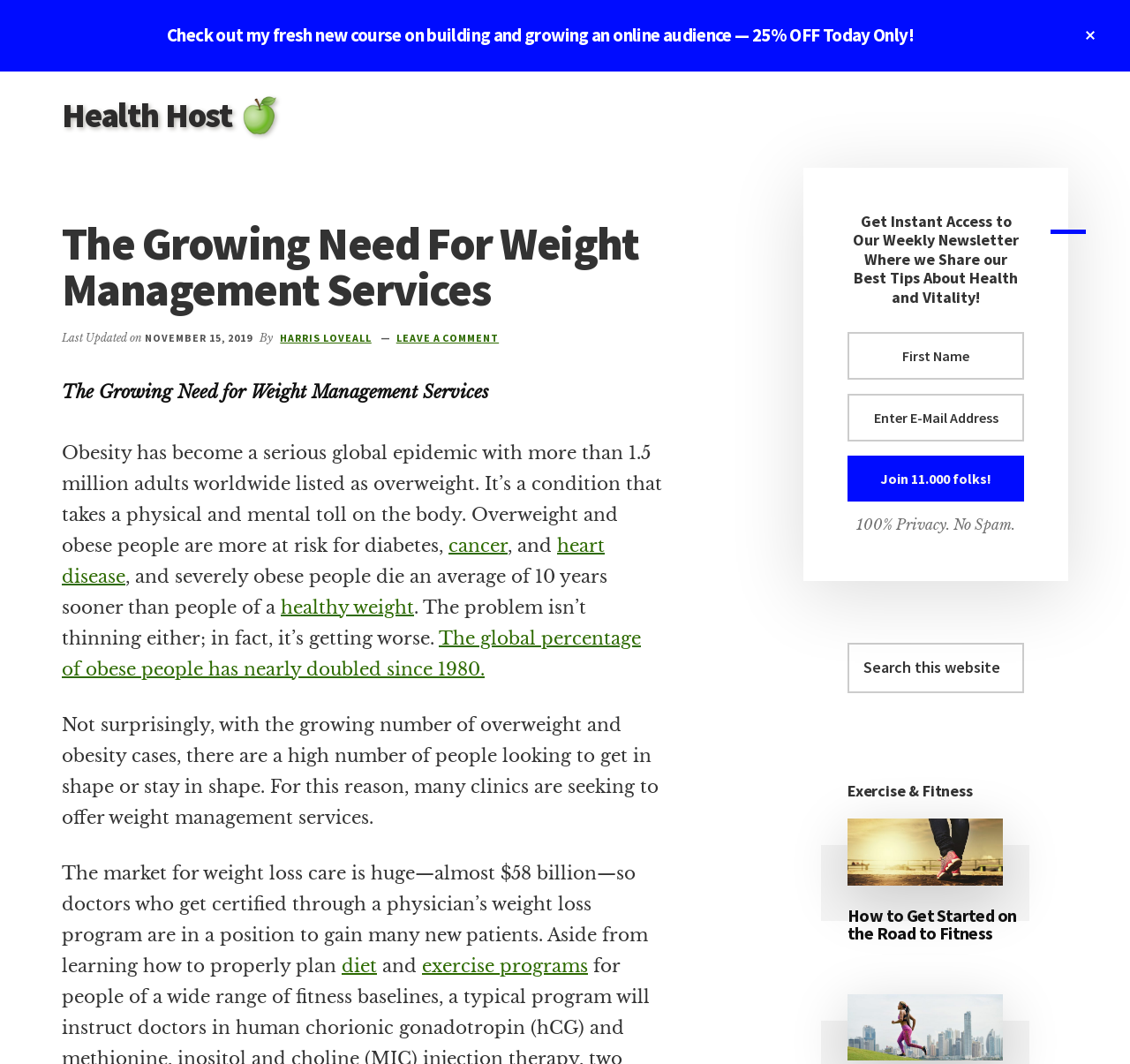Please provide a comprehensive answer to the question below using the information from the image: What is the topic of the article in the 'Exercise & Fitness' section?

The article in the 'Exercise & Fitness' section is titled 'How to Get Started on the Road to Fitness', which is a topic related to exercise and fitness, as indicated by the section heading.